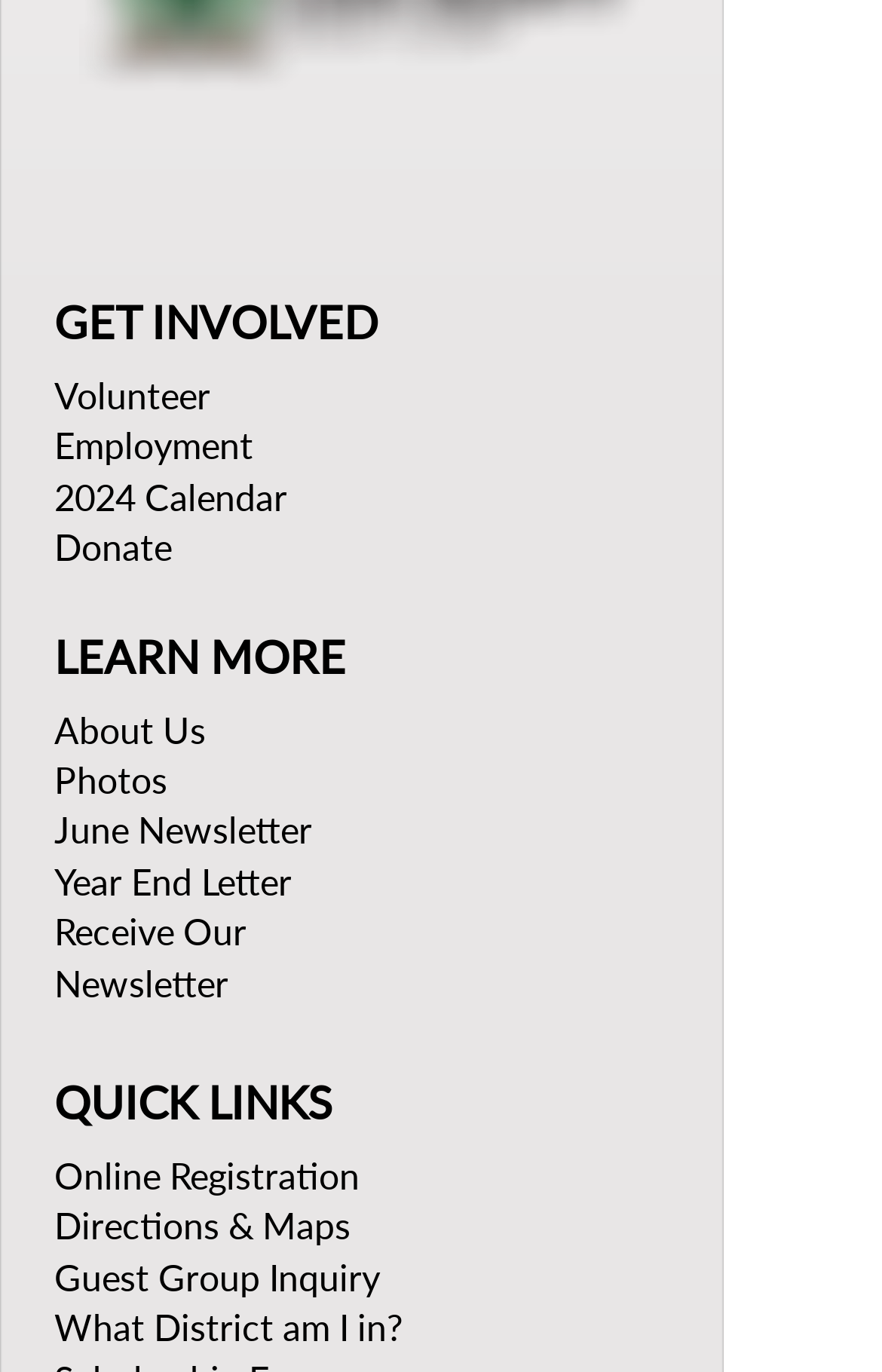Please identify the bounding box coordinates of the clickable area that will allow you to execute the instruction: "Open Instagram".

[0.233, 0.089, 0.333, 0.153]